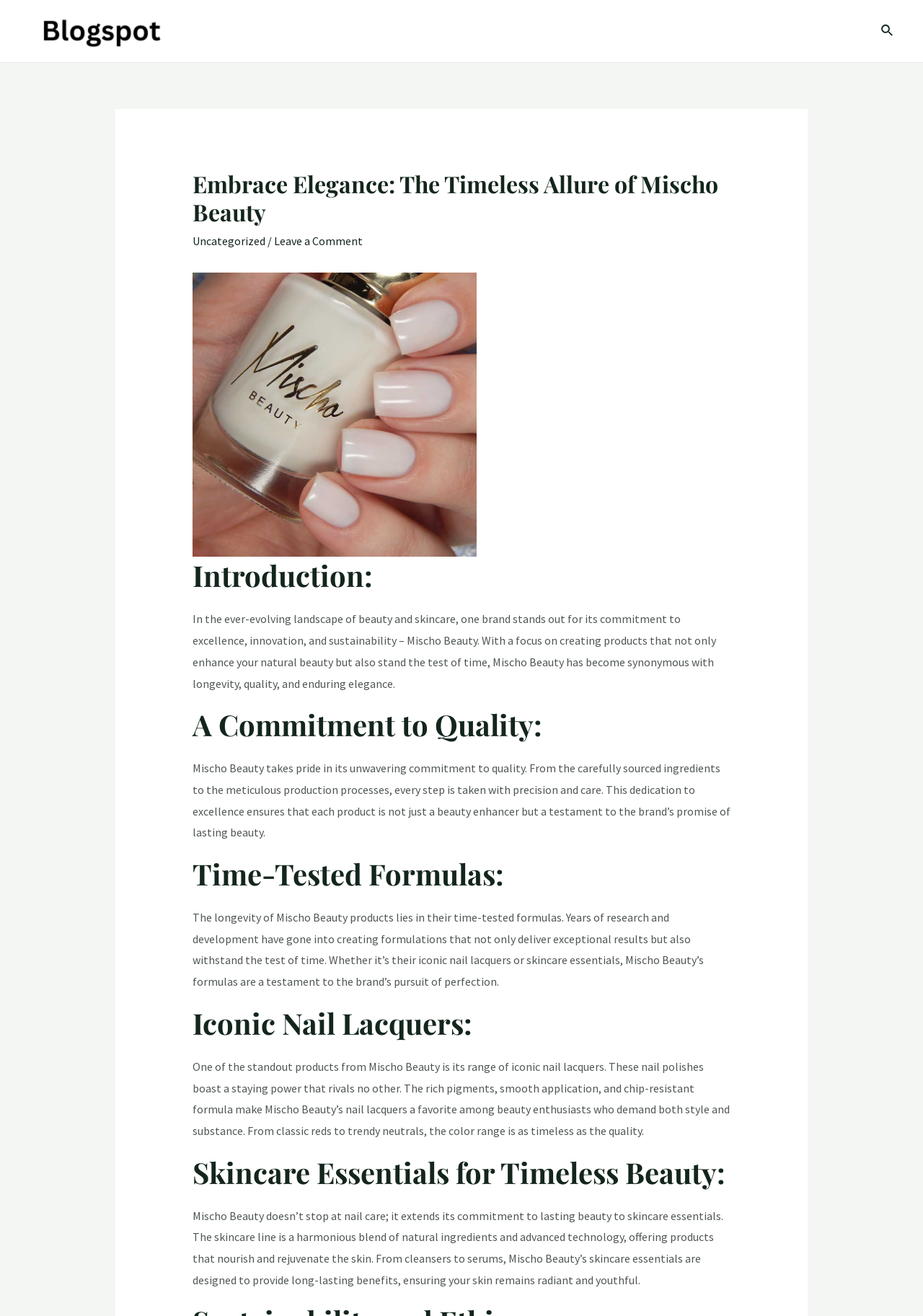Refer to the image and answer the question with as much detail as possible: What type of products does Mischo Beauty offer?

The webpage mentions that Mischo Beauty offers iconic nail lacquers and skincare essentials, and provides details about the quality and features of these products.